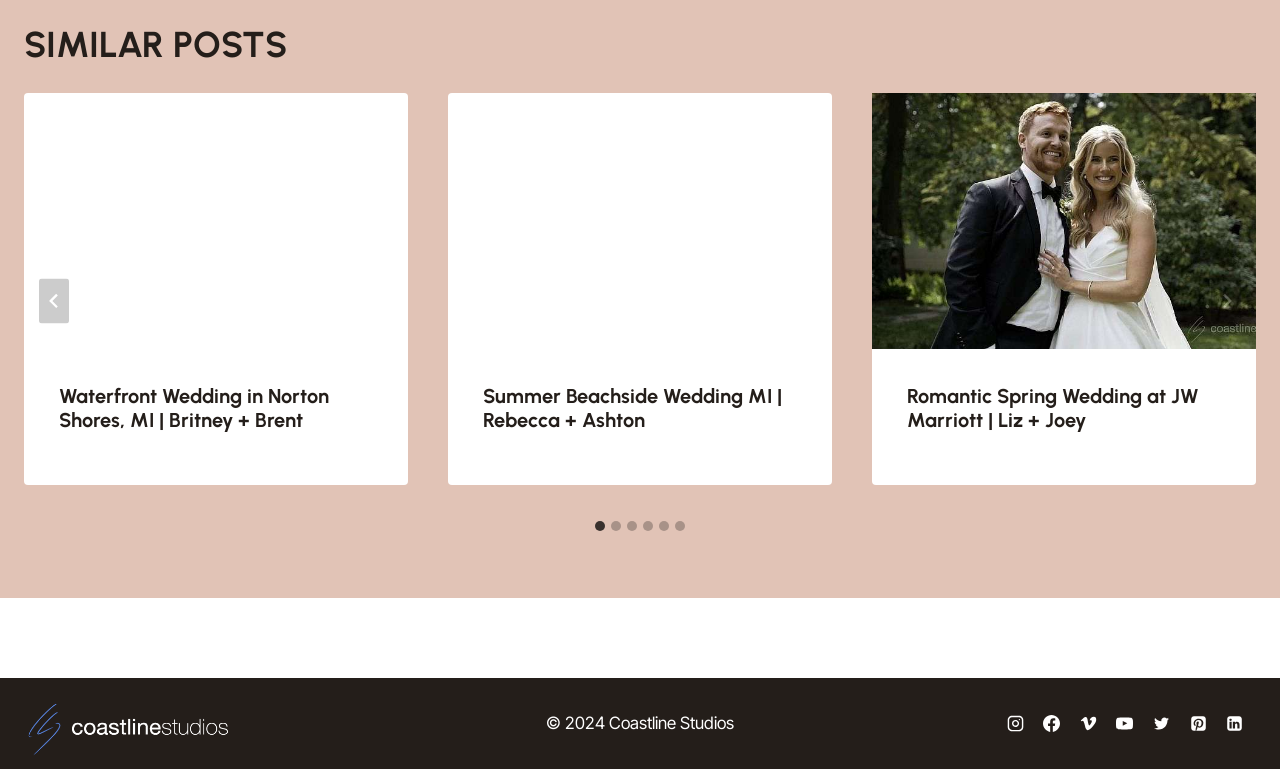Bounding box coordinates are specified in the format (top-left x, top-left y, bottom-right x, bottom-right y). All values are floating point numbers bounded between 0 and 1. Please provide the bounding box coordinate of the region this sentence describes: Facebook

[0.81, 0.919, 0.838, 0.963]